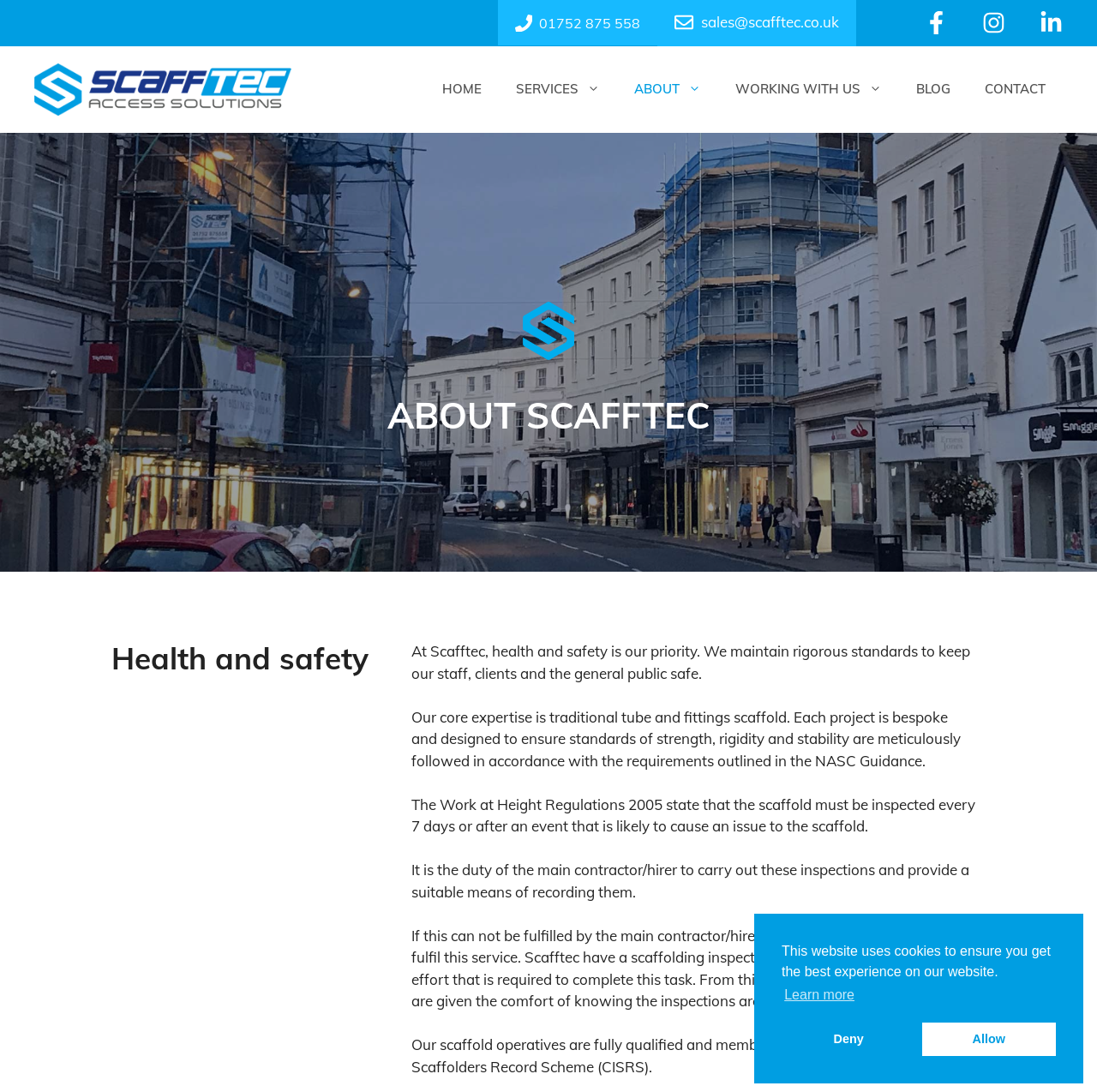Find and indicate the bounding box coordinates of the region you should select to follow the given instruction: "Send an email to sales@scafftec.co.uk".

[0.6, 0.0, 0.78, 0.042]